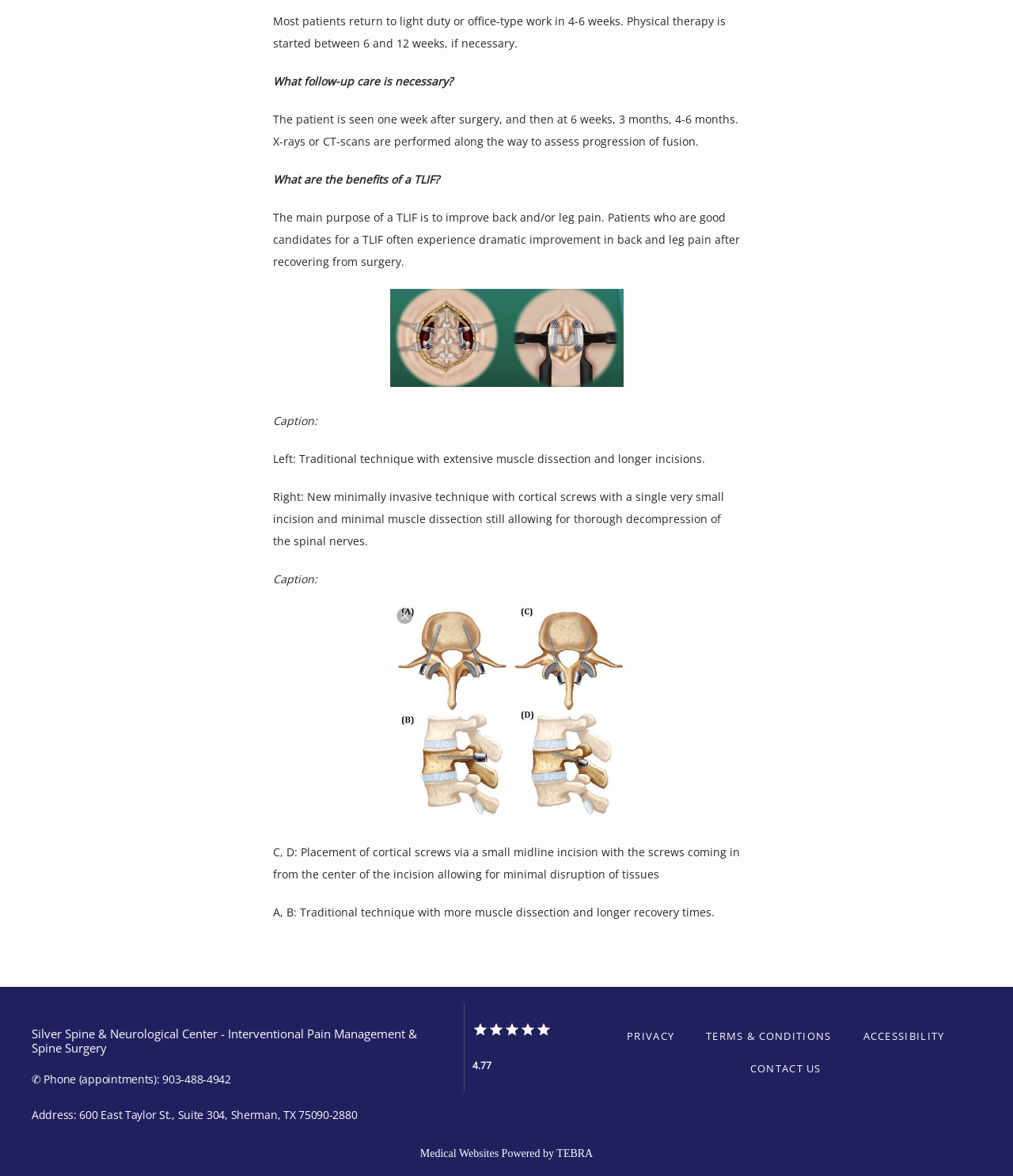What is the phone number for appointments?
Answer the question with a detailed and thorough explanation.

The phone number for appointments is 903-488-4942, which is mentioned in the link element '✆ Phone (appointments): 903-488-4942 Address: 600 East Taylor St., Suite 304, Sherman, TX 75090-2880'.